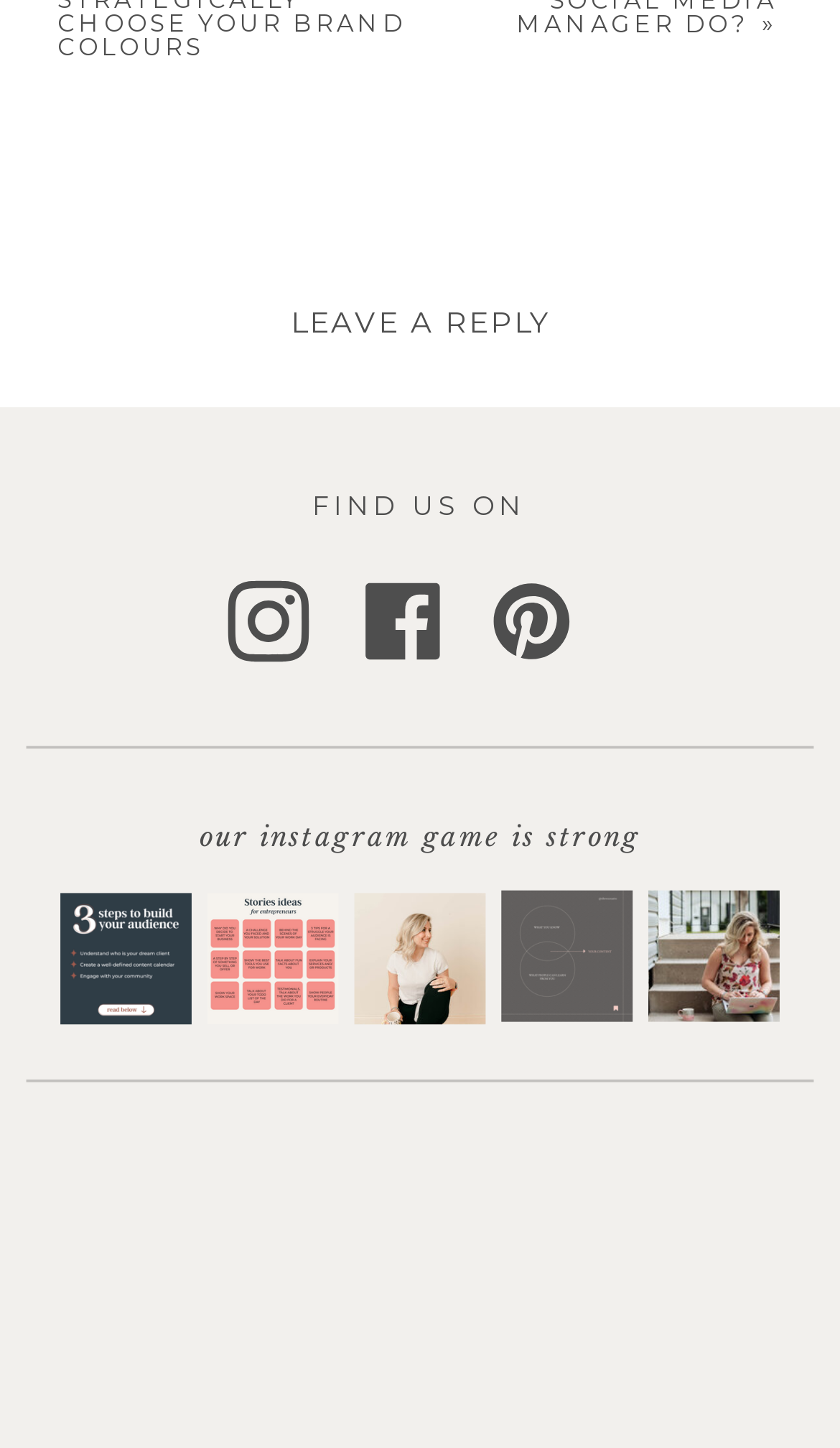What is the purpose of the textbox with a star? Analyze the screenshot and reply with just one word or a short phrase.

Comment